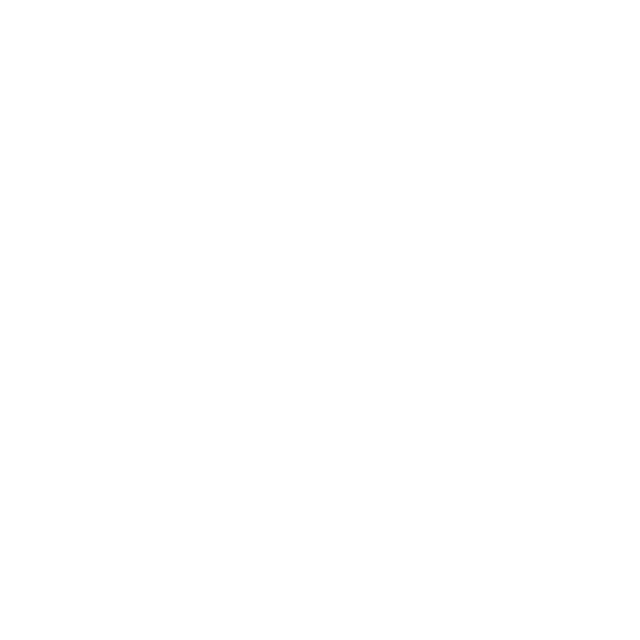Create a vivid and detailed description of the image.

The image features a beautiful headshot of a woman, showcasing her vibrant facial expression. She is centered in the photo, conveying confidence and approachability. Below the image, there is an area that likely includes her name and contact information, making this headshot suitable for professional or portfolio use. The overall composition emphasizes her features against a neutral background, ensuring that the focus remains on her face, which is often essential in a professional setting, such as a resume or comp card gallery.